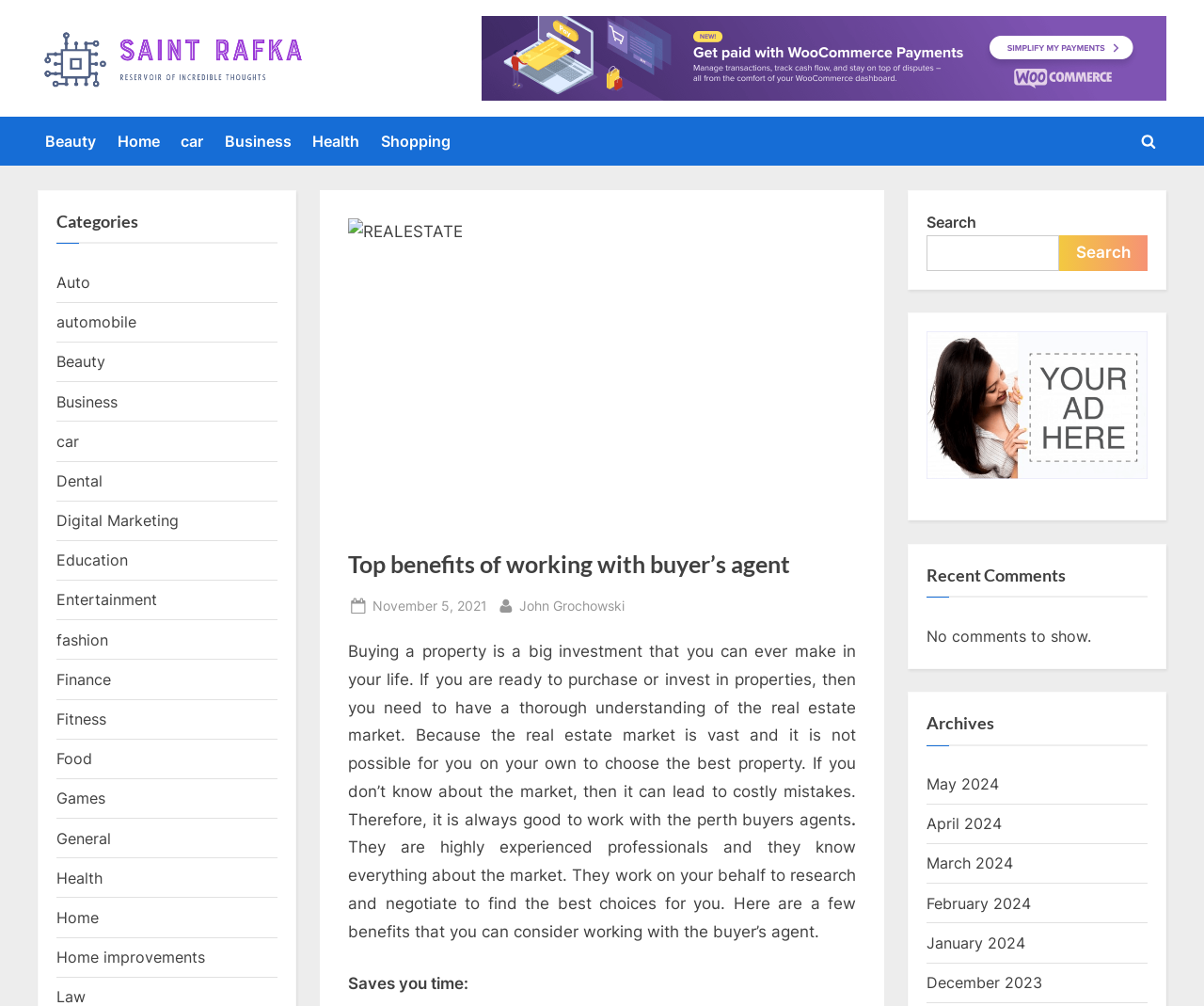Please locate the bounding box coordinates of the region I need to click to follow this instruction: "Search for something".

None